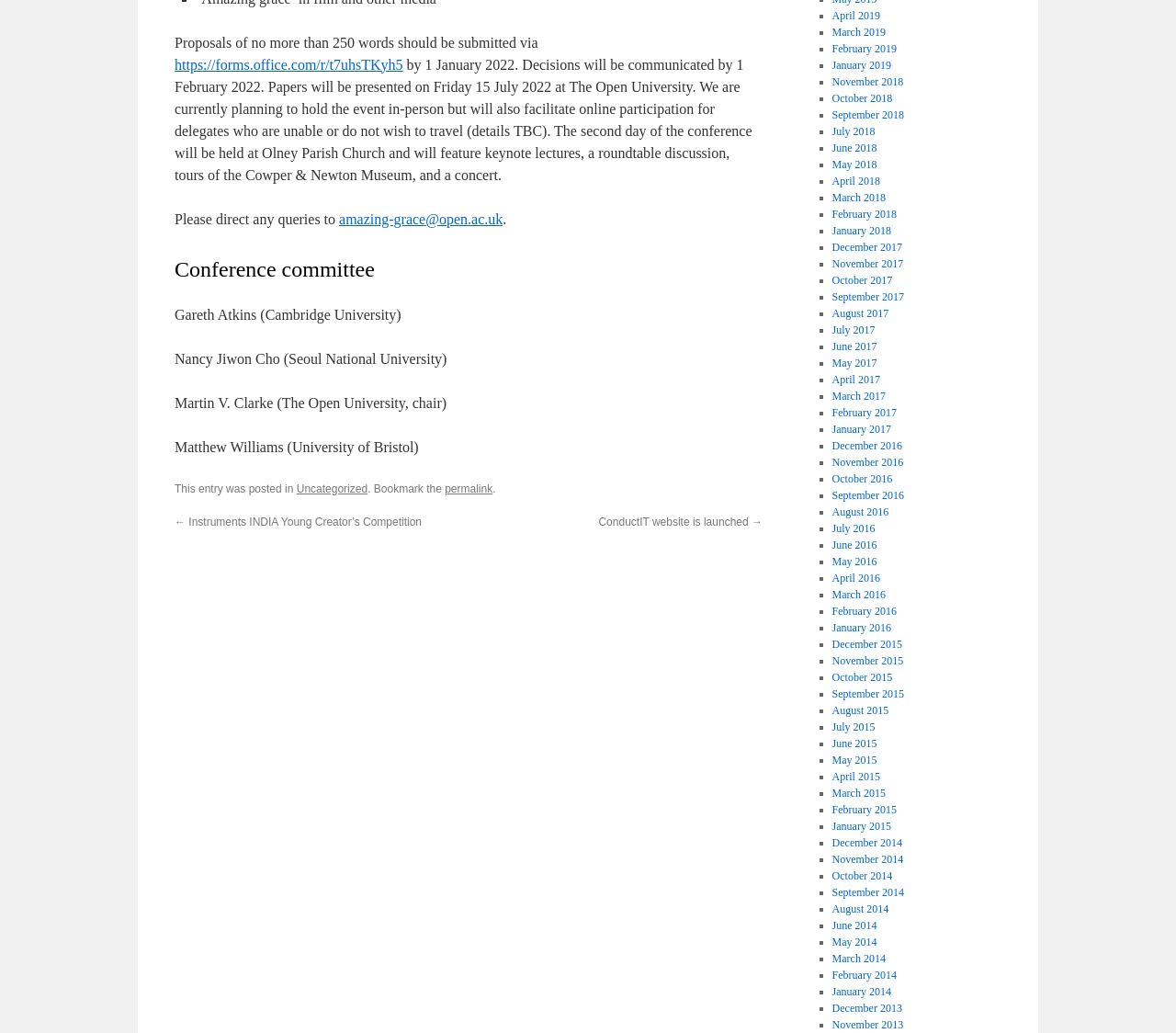Who is the chair of the conference committee?
Please provide a comprehensive answer based on the visual information in the image.

The conference committee members are listed, and Martin V. Clarke from The Open University is mentioned as the chair.